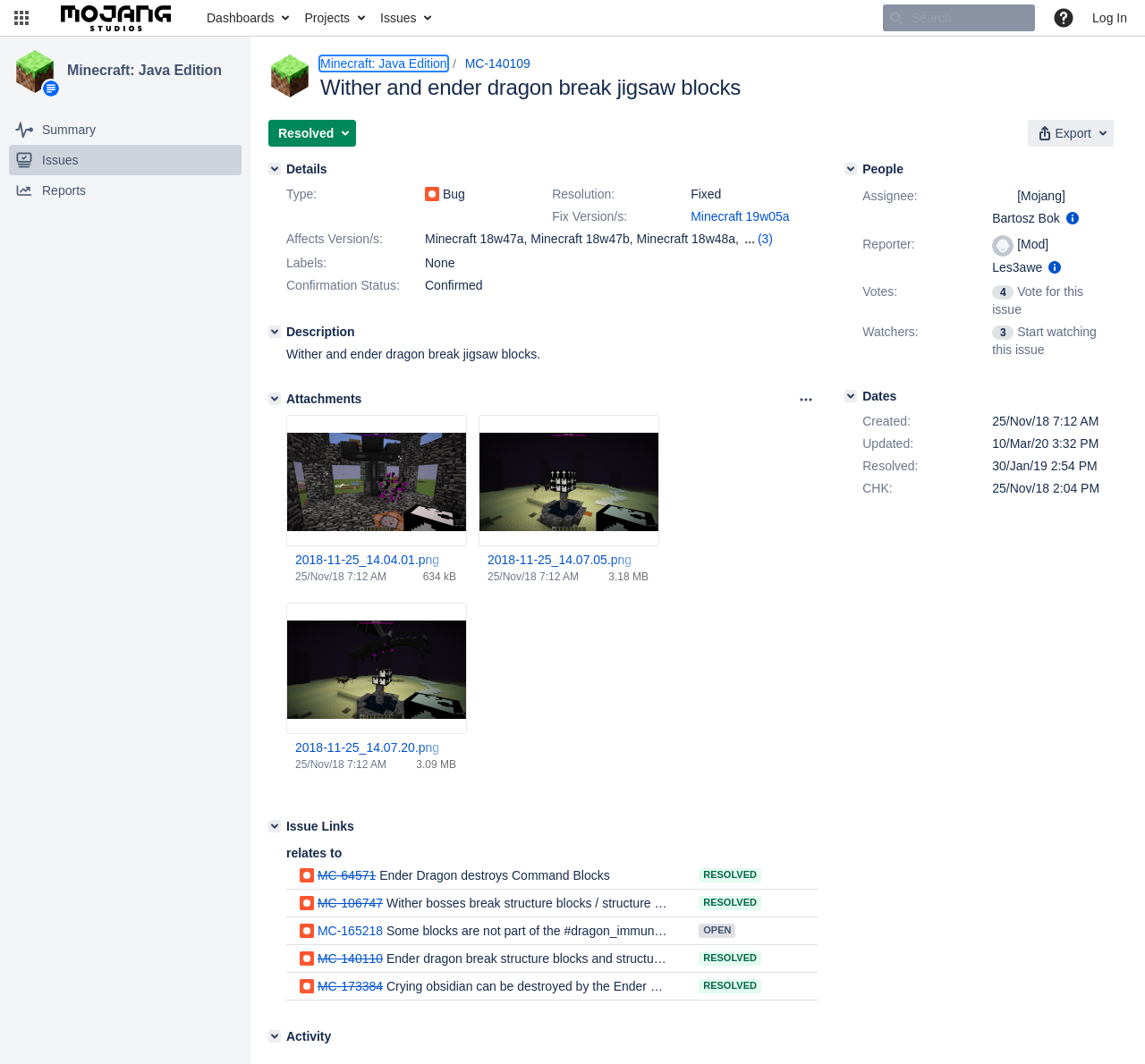What is the status of the issue MC-140109?
Based on the image content, provide your answer in one word or a short phrase.

Resolved